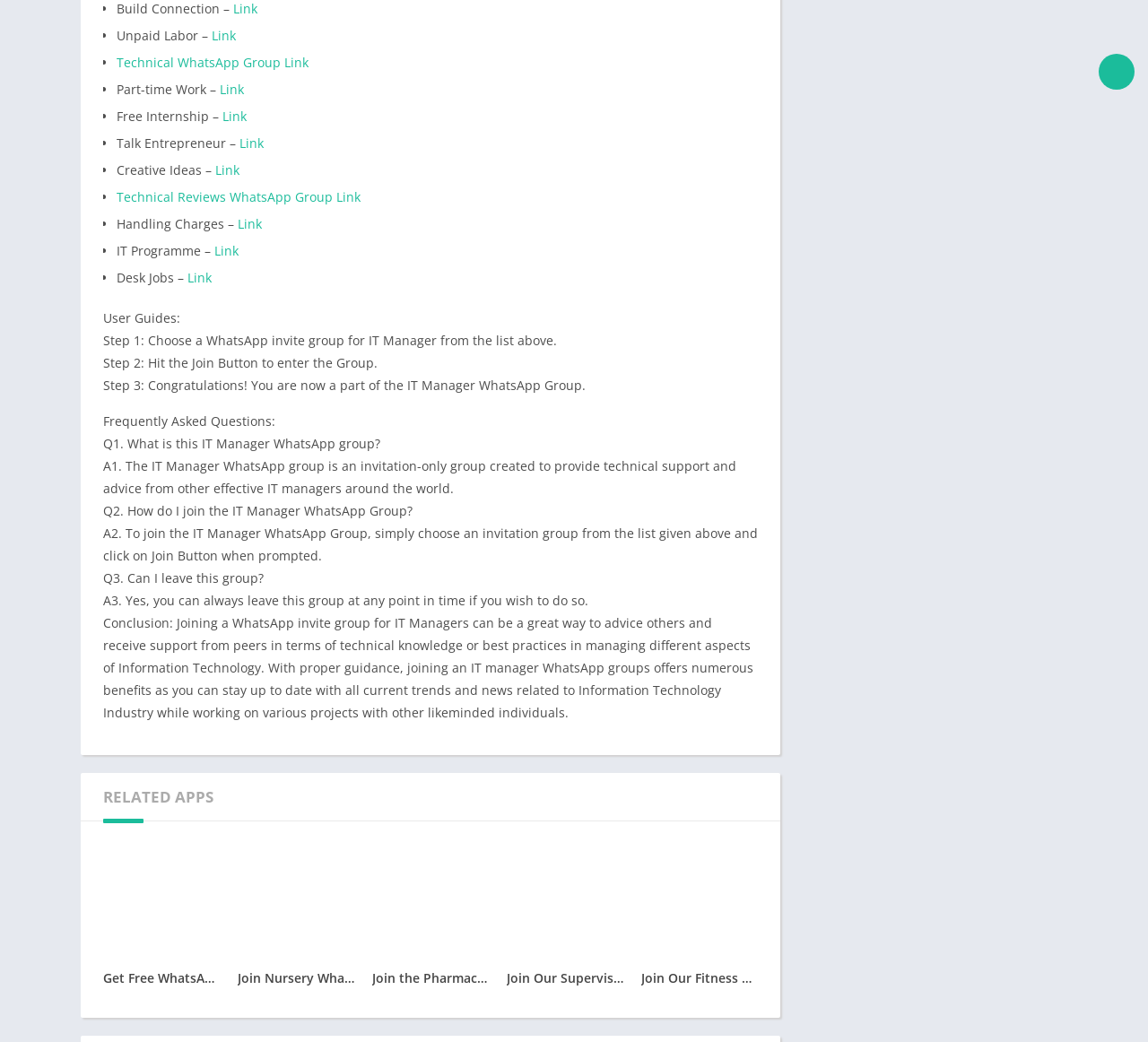Determine the bounding box coordinates of the element that should be clicked to execute the following command: "Click on the 'Get Free WhatsApp Group Links Instantly – Join Now!' link".

[0.09, 0.81, 0.191, 0.964]